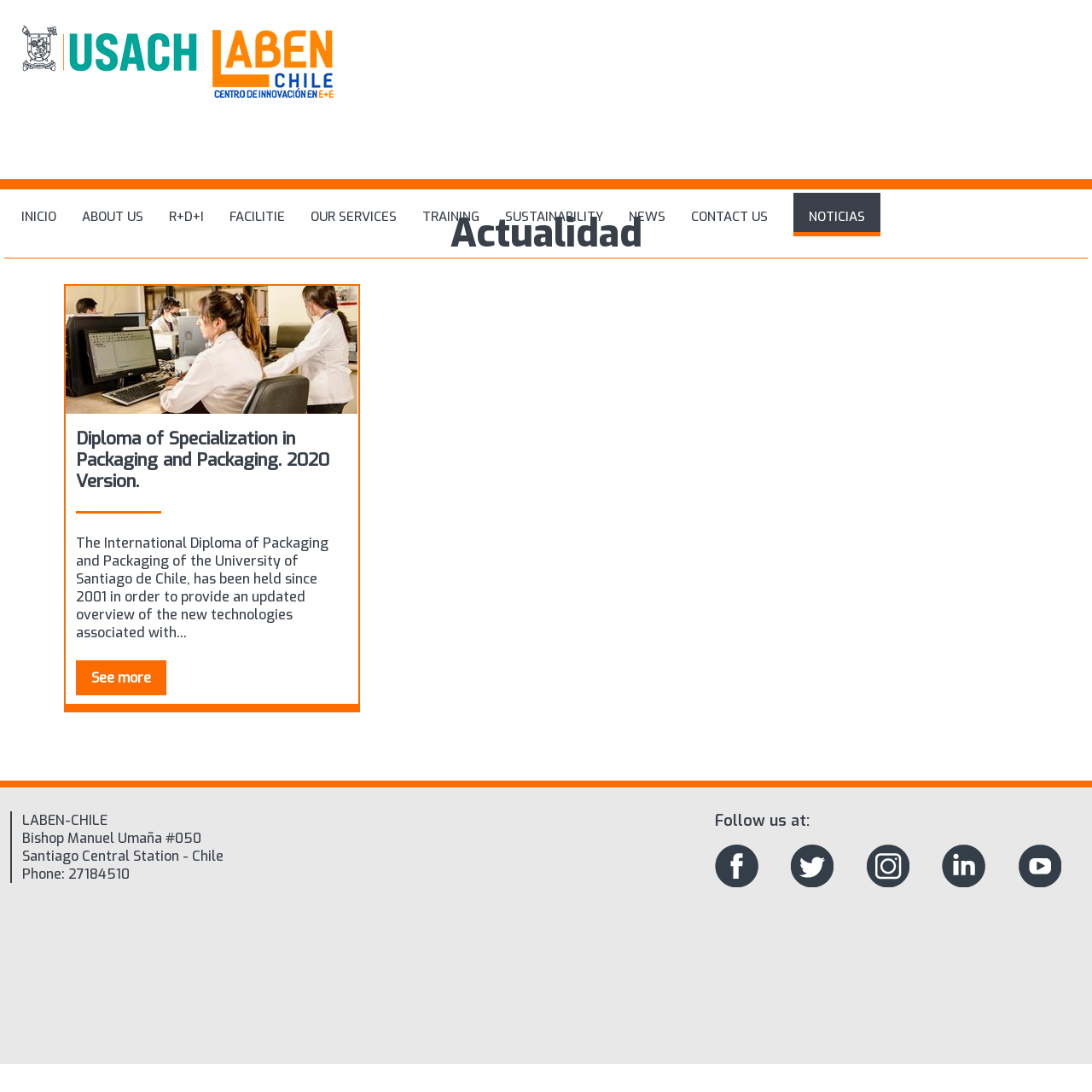What is the purpose of the diploma mentioned on the page?
Look at the image and answer the question with a single word or phrase.

To provide an updated overview of new technologies